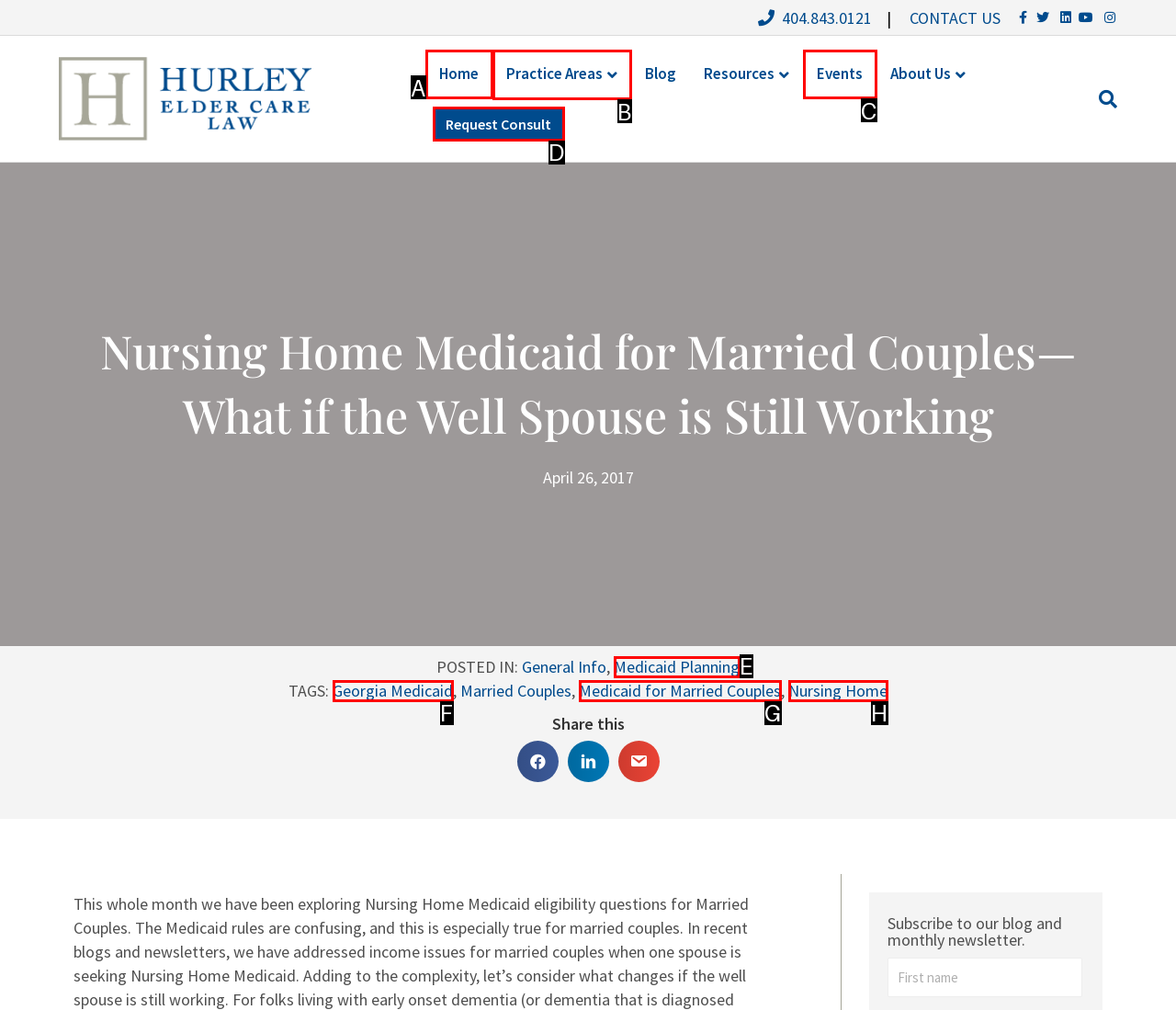Based on the given description: Medicaid for Married Couples, identify the correct option and provide the corresponding letter from the given choices directly.

G